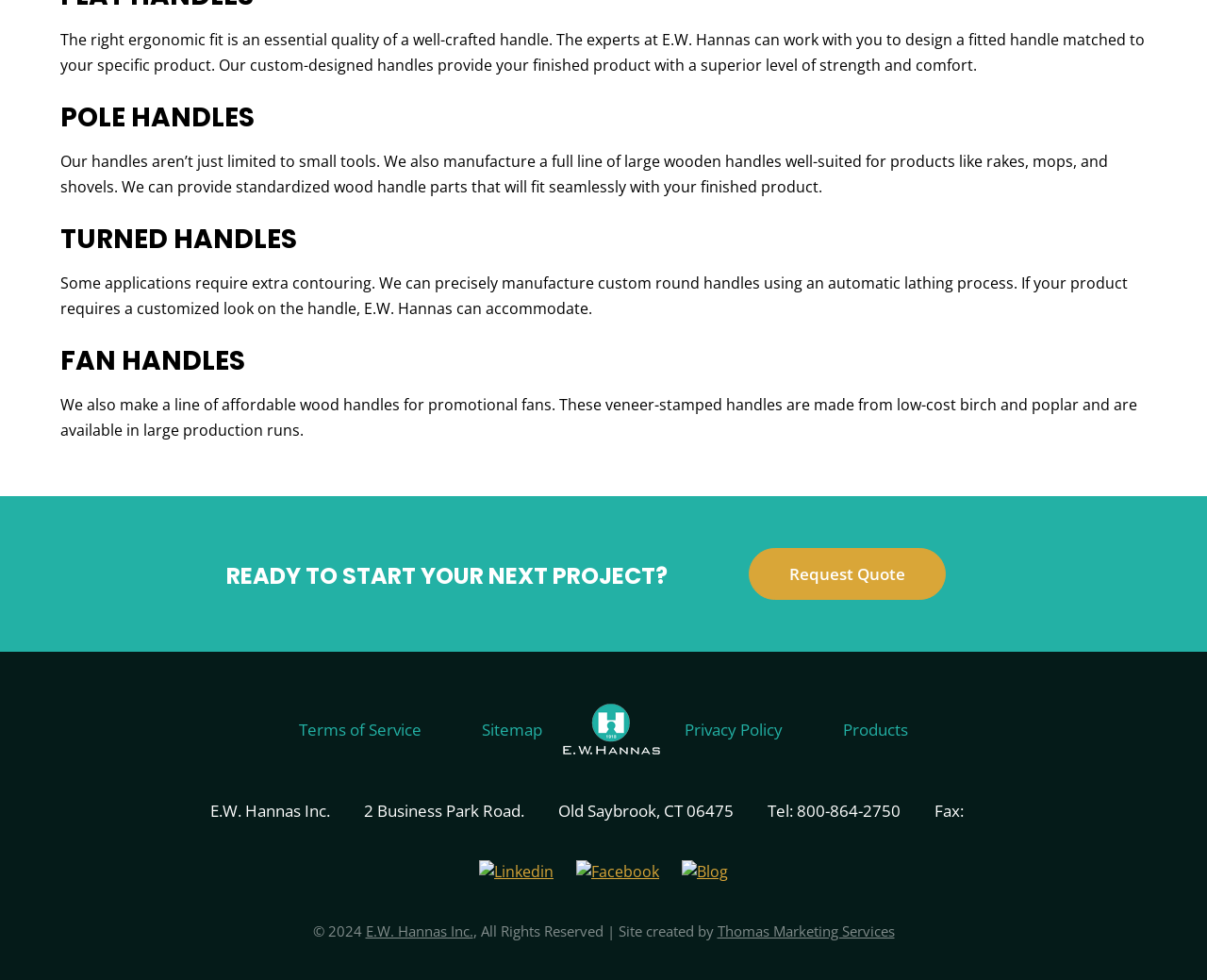Using the provided element description "Products", determine the bounding box coordinates of the UI element.

[0.699, 0.733, 0.752, 0.756]